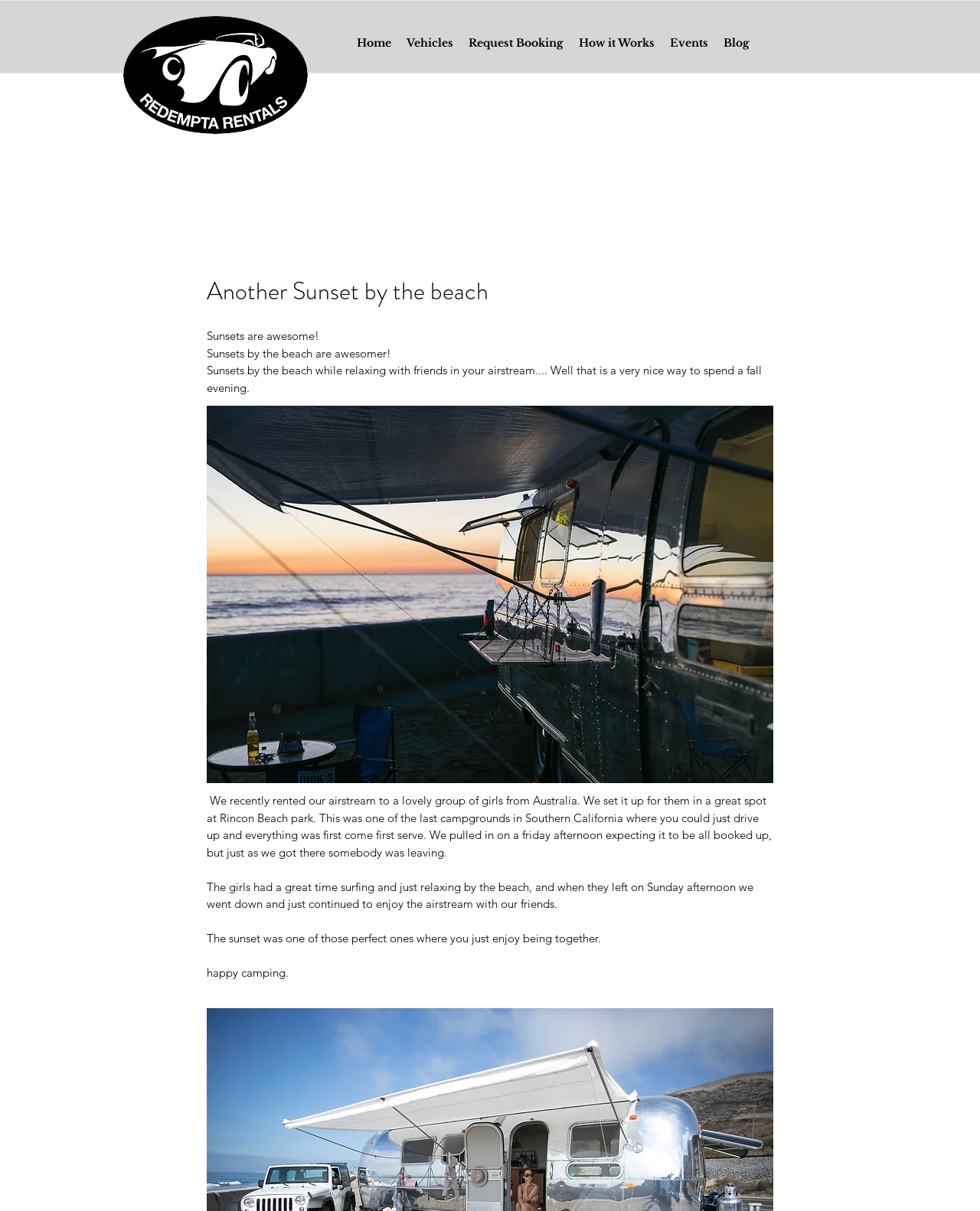Find and generate the main title of the webpage.

Another Sunset by the beach